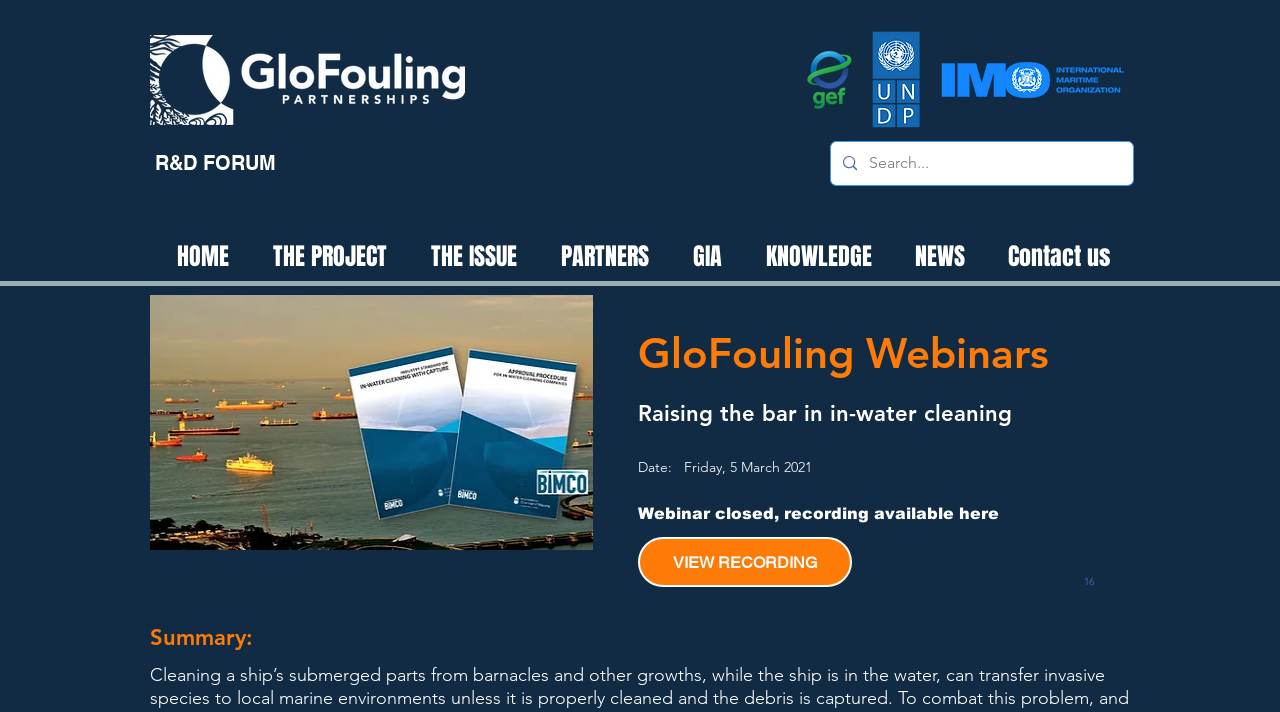Find the bounding box coordinates for the HTML element described in this sentence: "aria-label="Search..." name="q" placeholder="Search..."". Provide the coordinates as four float numbers between 0 and 1, in the format [left, top, right, bottom].

[0.679, 0.199, 0.852, 0.26]